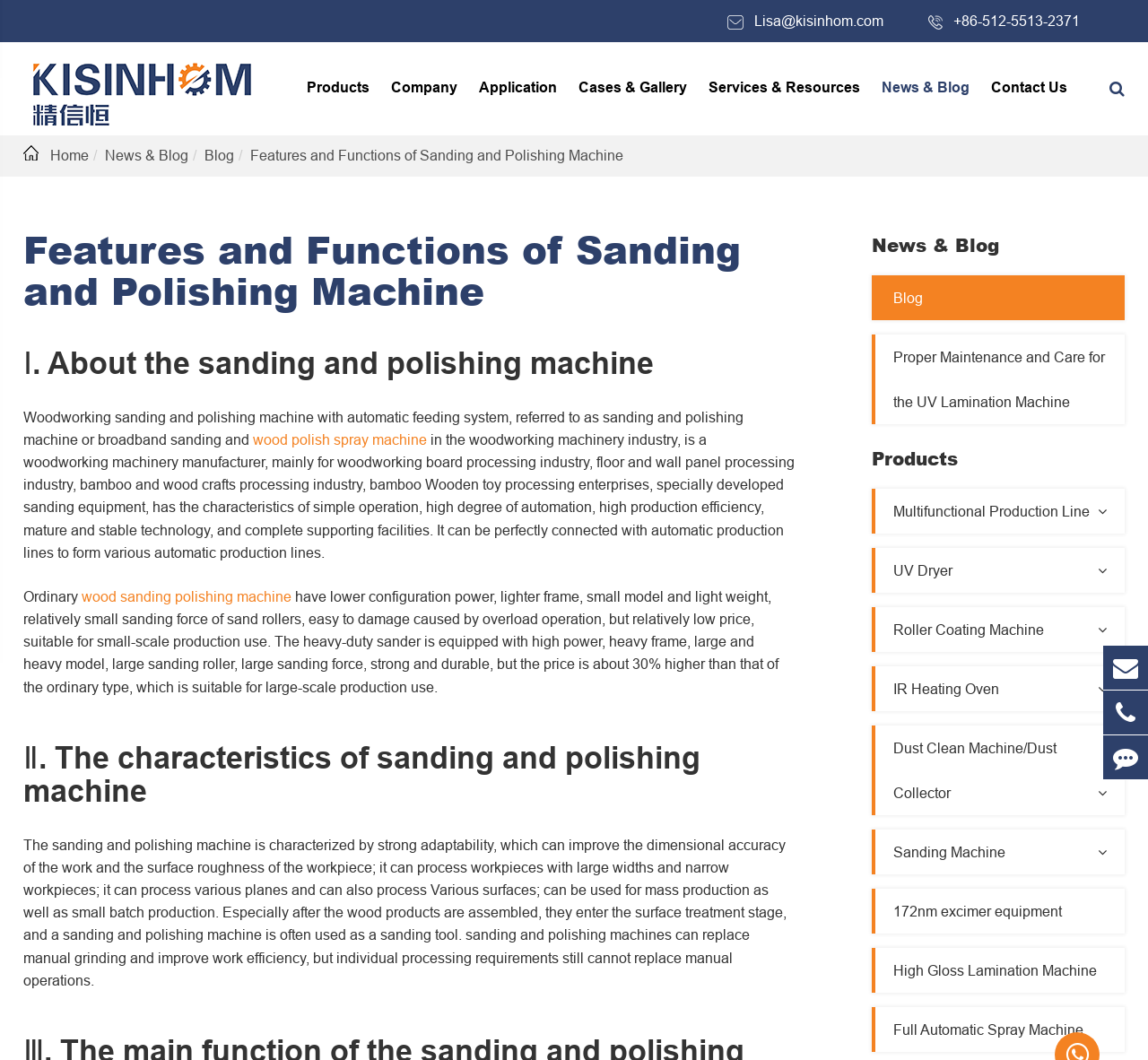Provide your answer in a single word or phrase: 
How many types of production lines can the sanding and polishing machine be connected to?

Various